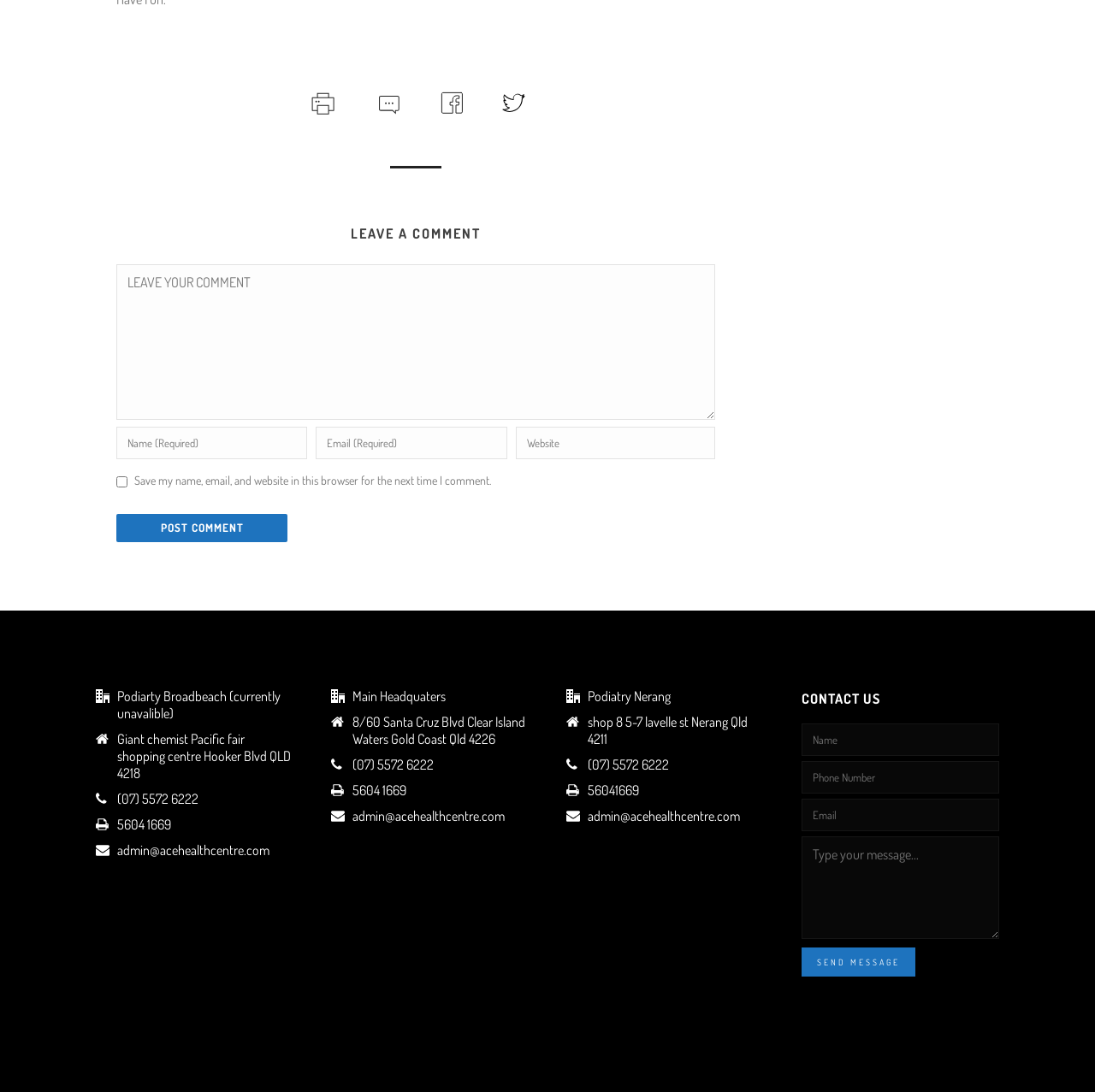Please determine the bounding box coordinates of the section I need to click to accomplish this instruction: "post a comment".

[0.106, 0.471, 0.263, 0.496]